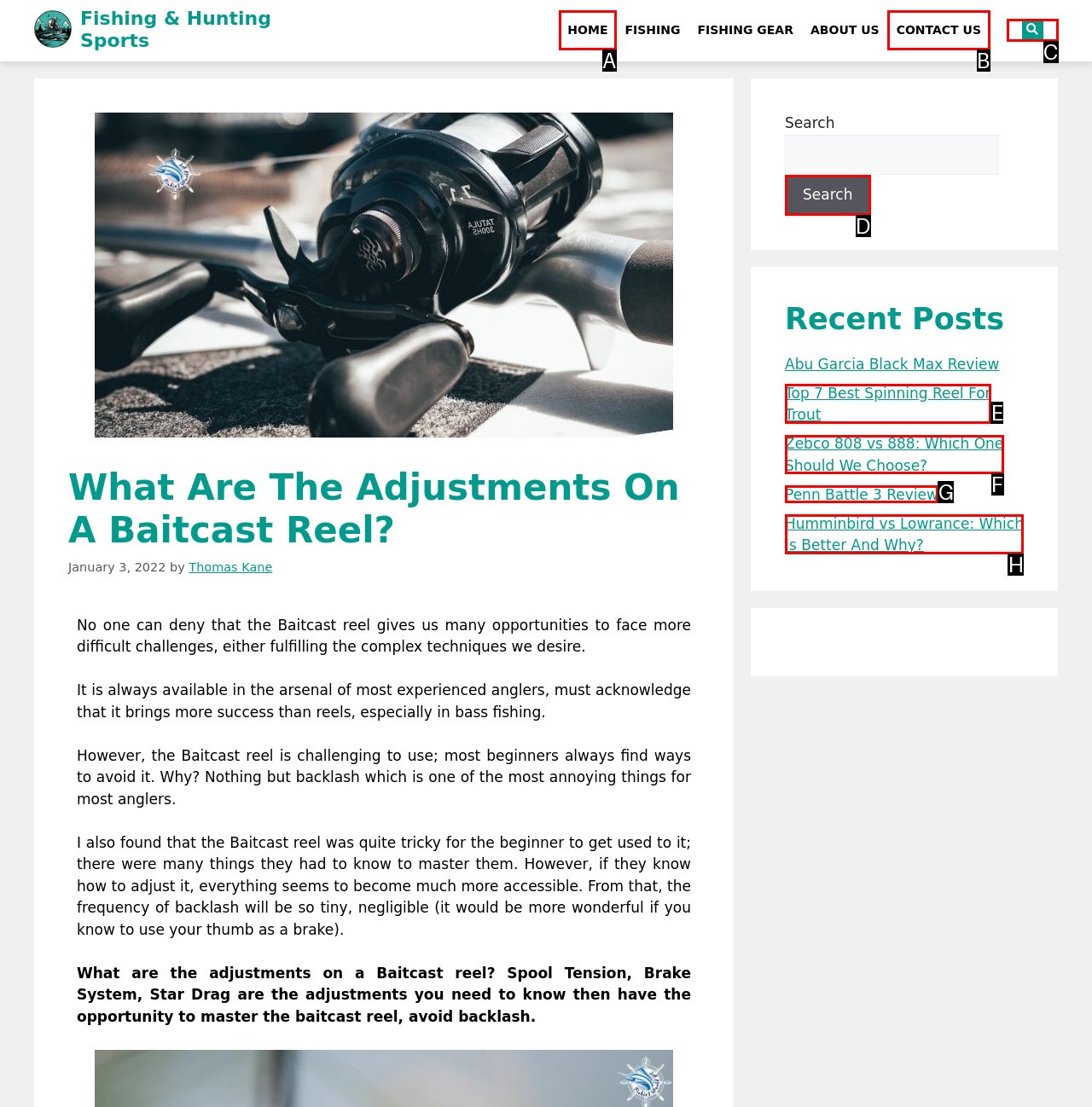Determine which UI element you should click to perform the task: Search for something
Provide the letter of the correct option from the given choices directly.

C